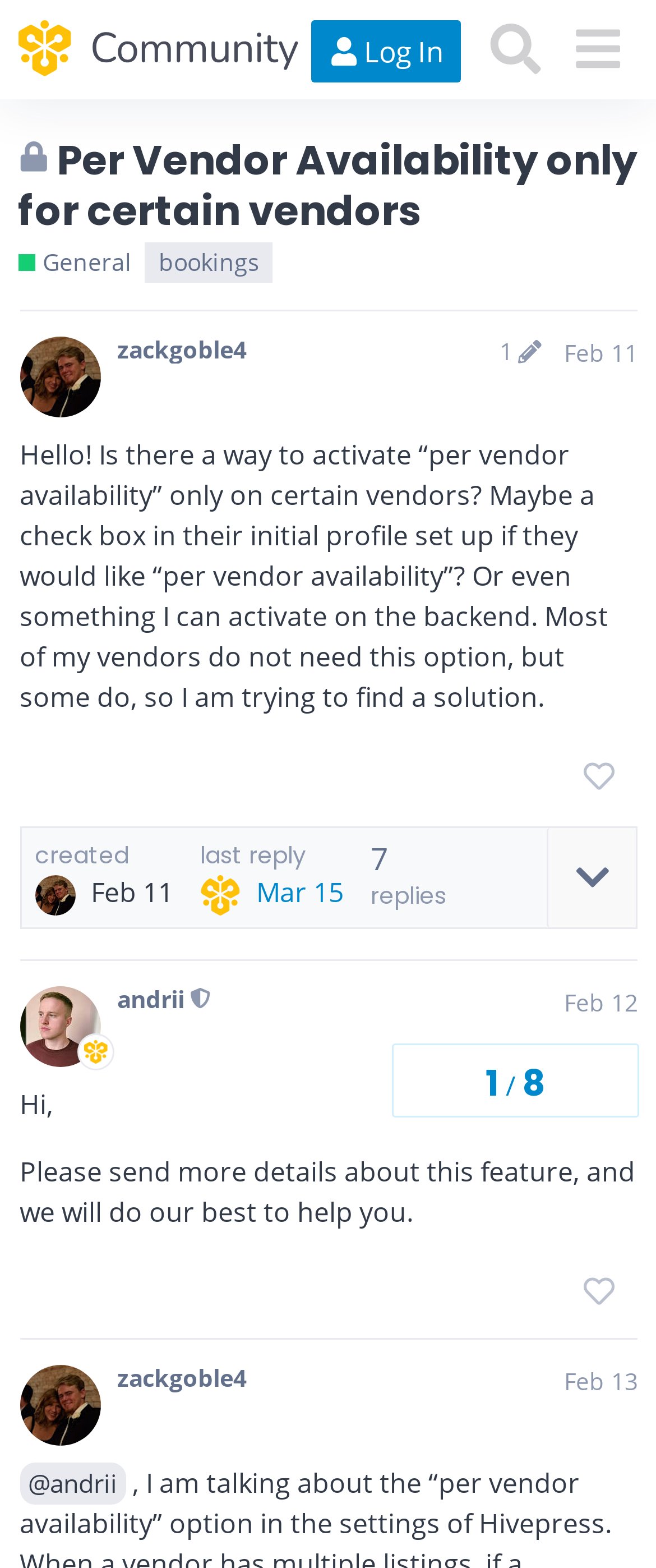Respond to the question with just a single word or phrase: 
What is the name of the community?

HivePress Community